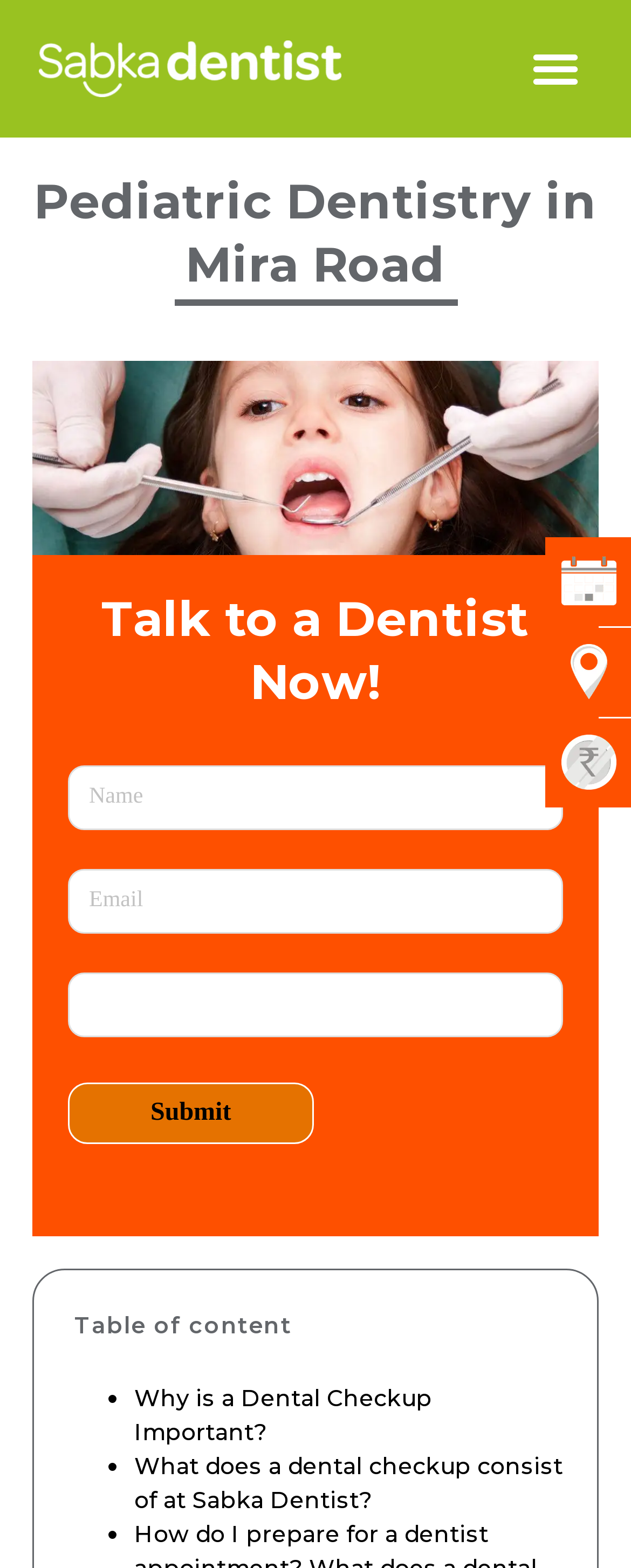Identify the text that serves as the heading for the webpage and generate it.

Pediatric Dentistry in Mira Road